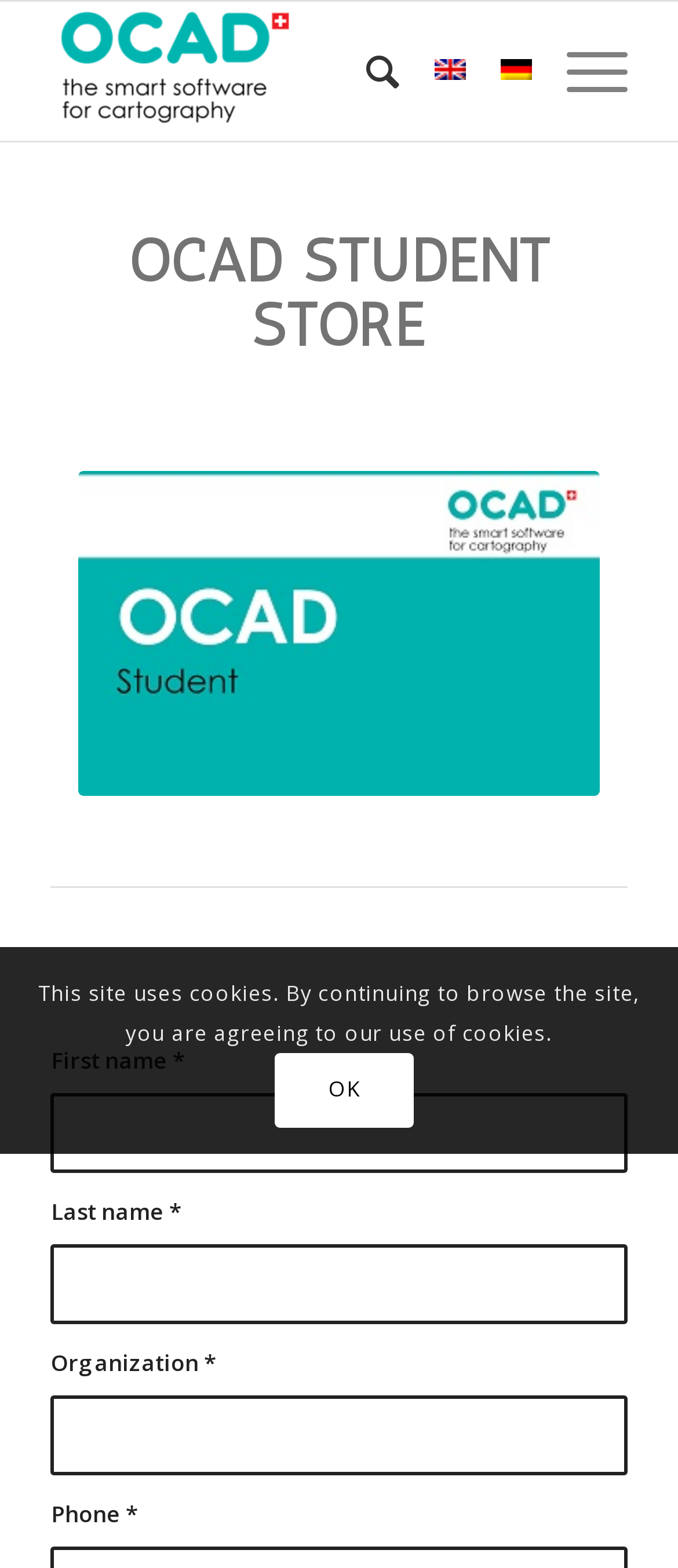Identify the bounding box coordinates for the UI element described as: "parent_node: Organization * name="avia_3_1"". The coordinates should be provided as four floats between 0 and 1: [left, top, right, bottom].

[0.075, 0.89, 0.925, 0.941]